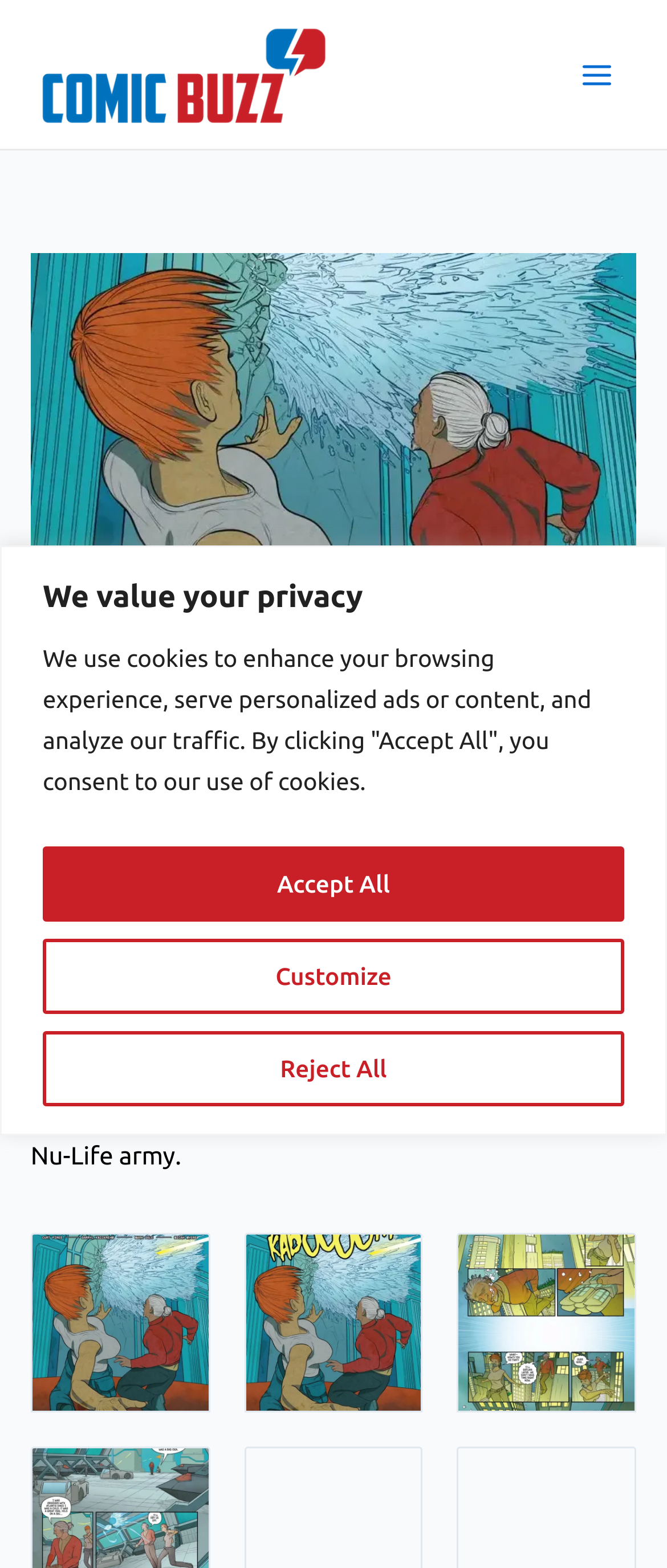Locate the bounding box coordinates of the clickable region necessary to complete the following instruction: "Read more about Simulation Theory #4". Provide the coordinates in the format of four float numbers between 0 and 1, i.e., [left, top, right, bottom].

[0.048, 0.832, 0.312, 0.851]